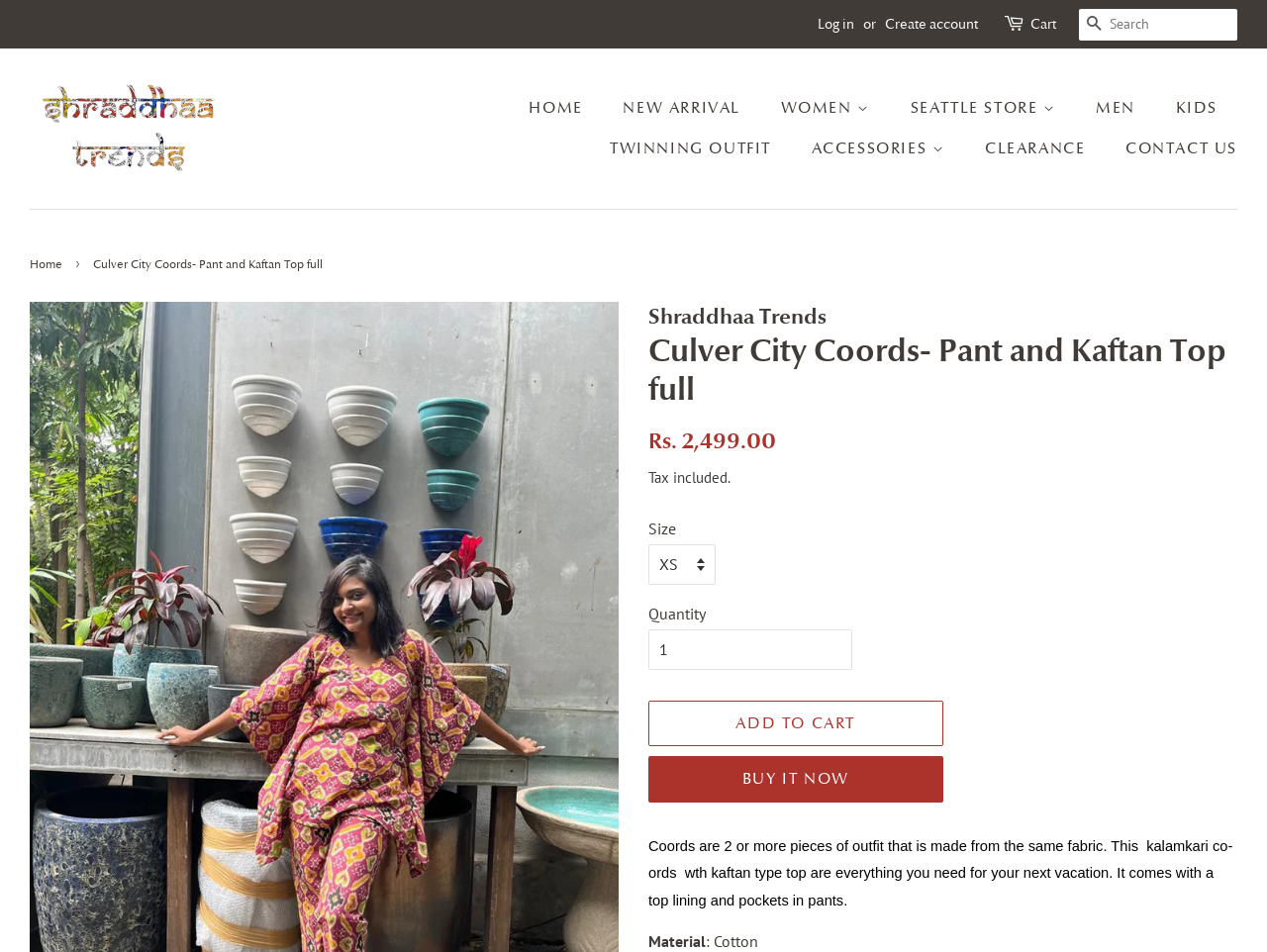Locate the bounding box coordinates of the clickable region necessary to complete the following instruction: "Search for products". Provide the coordinates in the format of four float numbers between 0 and 1, i.e., [left, top, right, bottom].

[0.852, 0.009, 0.977, 0.042]